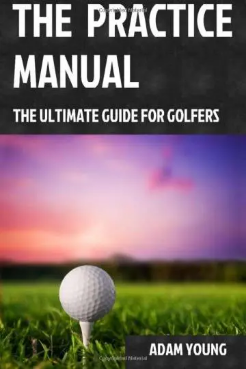What time of day is hinted at in the background of the cover?
Look at the image and construct a detailed response to the question.

The softly blurred landscape in the background of the cover hints at a beautiful sunset or dawn, which is often characterized by a warm and serene atmosphere.